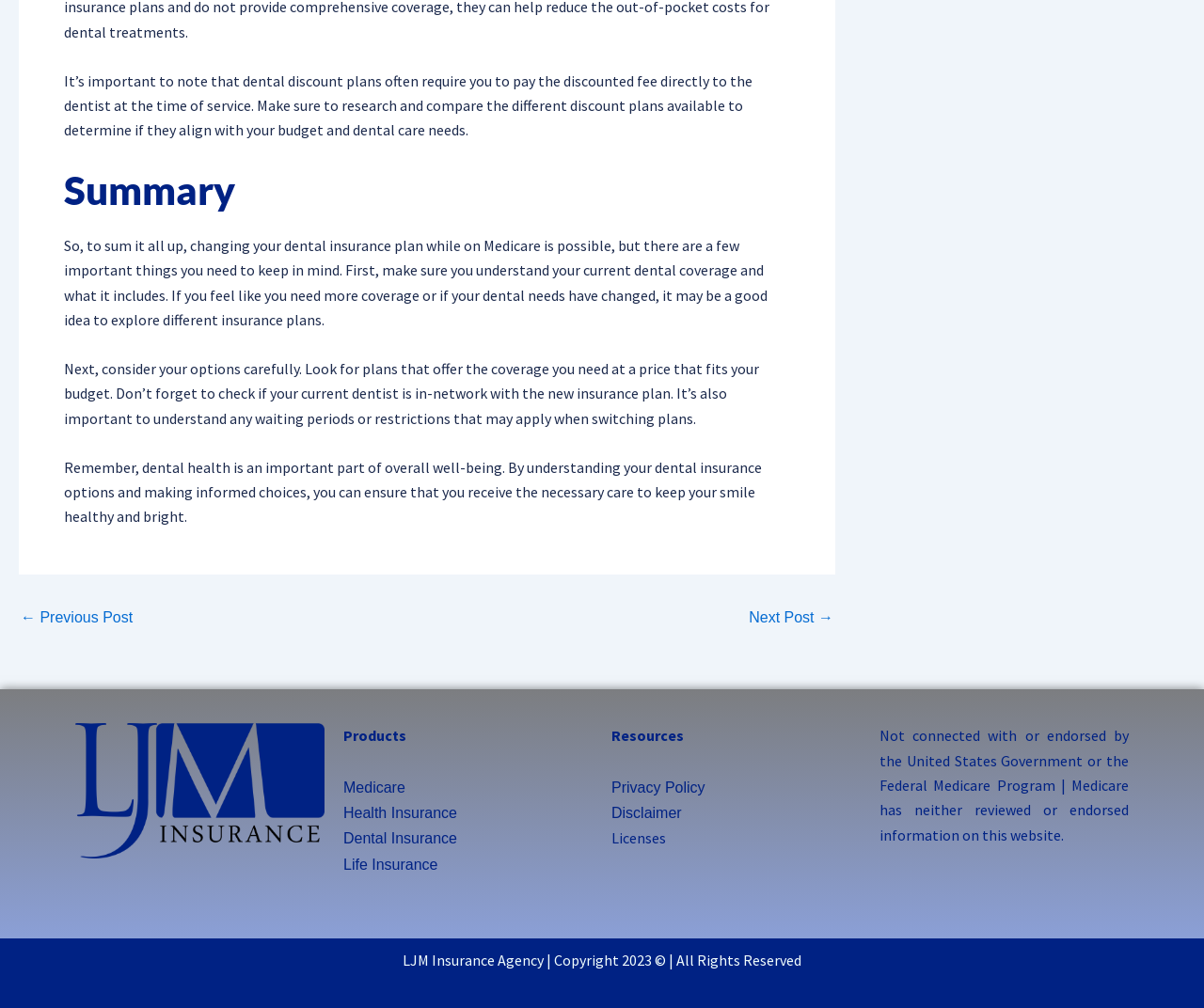Please identify the bounding box coordinates of where to click in order to follow the instruction: "Click on 'Next Post'".

[0.622, 0.605, 0.692, 0.62]